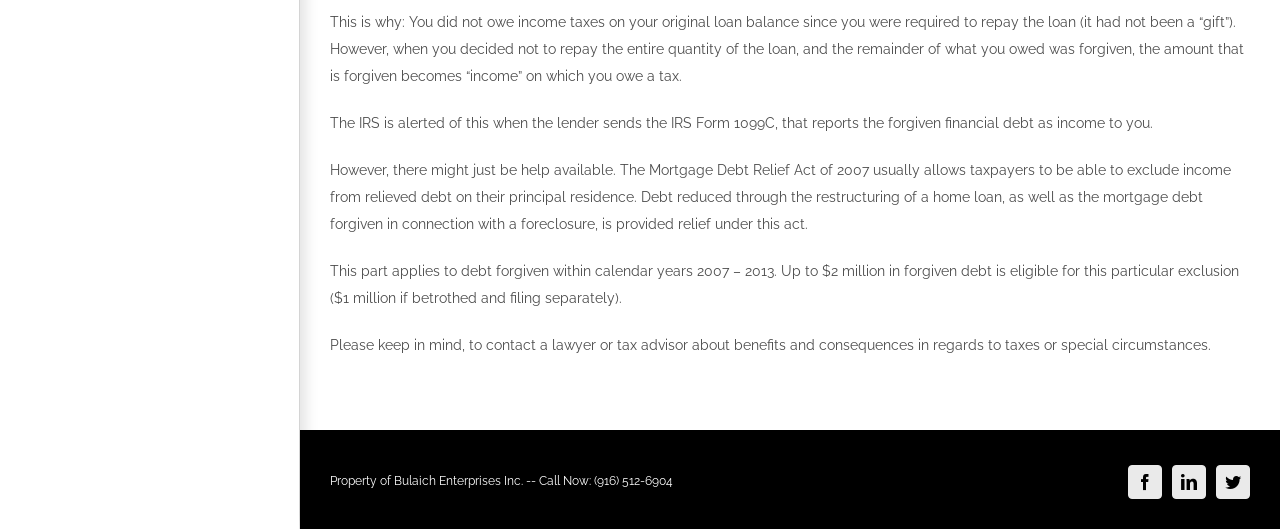Using the format (top-left x, top-left y, bottom-right x, bottom-right y), and given the element description, identify the bounding box coordinates within the screenshot: Facebook

[0.881, 0.879, 0.908, 0.943]